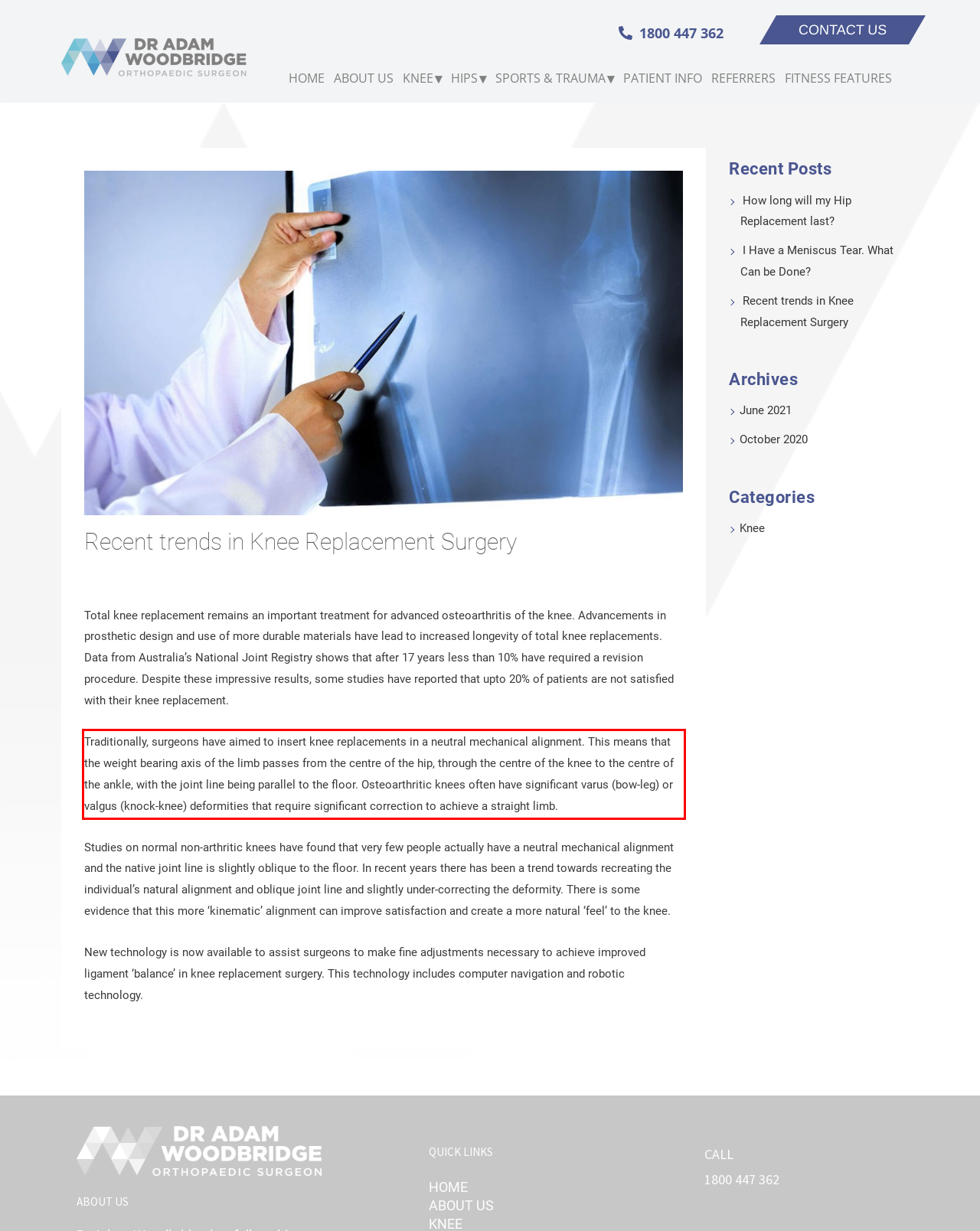Perform OCR on the text inside the red-bordered box in the provided screenshot and output the content.

Traditionally, surgeons have aimed to insert knee replacements in a neutral mechanical alignment. This means that the weight bearing axis of the limb passes from the centre of the hip, through the centre of the knee to the centre of the ankle, with the joint line being parallel to the floor. Osteoarthritic knees often have significant varus (bow-leg) or valgus (knock-knee) deformities that require significant correction to achieve a straight limb.